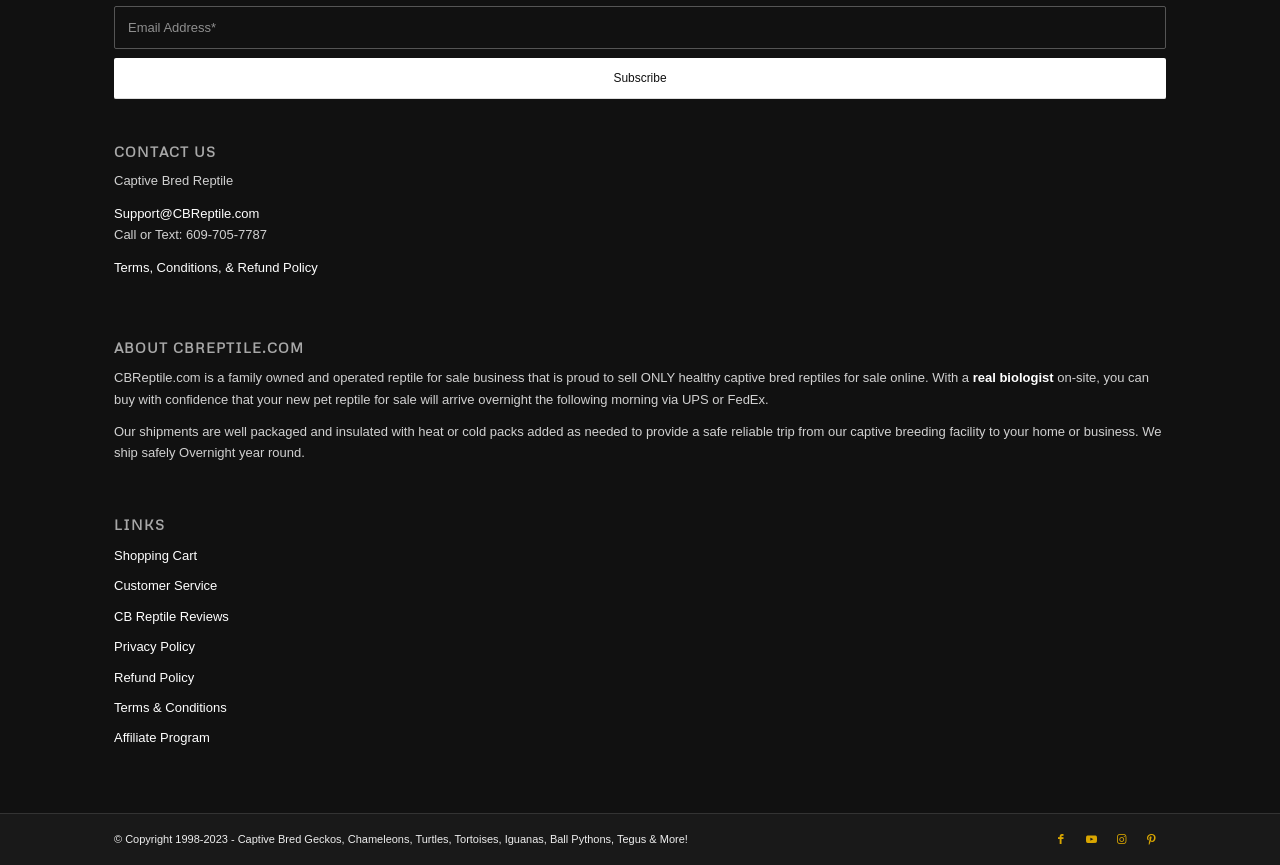Using the provided description Shopping Cart, find the bounding box coordinates for the UI element. Provide the coordinates in (top-left x, top-left y, bottom-right x, bottom-right y) format, ensuring all values are between 0 and 1.

[0.089, 0.625, 0.911, 0.66]